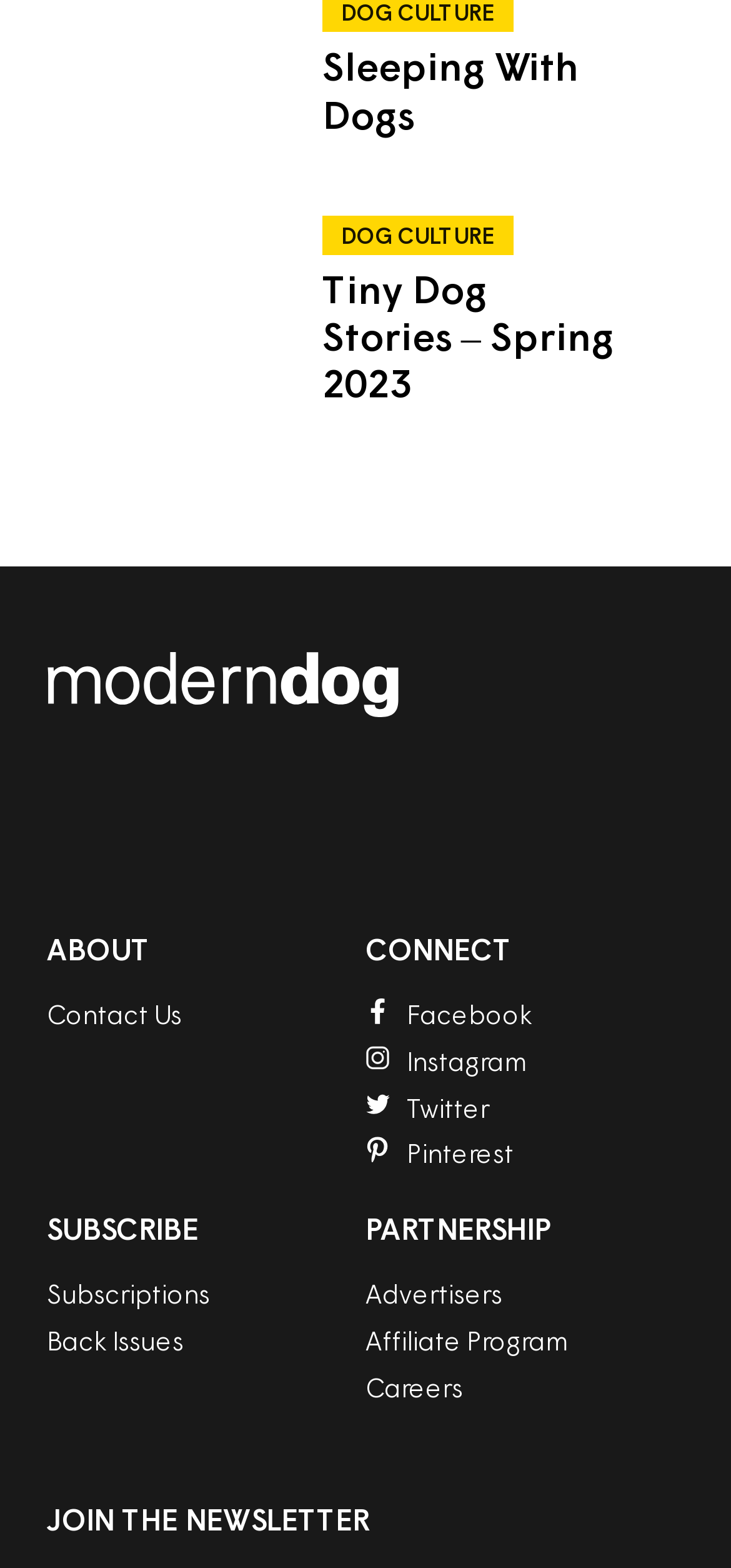What is the purpose of the buttons with Apple and Google logos?
Give a detailed response to the question by analyzing the screenshot.

The buttons with Apple and Google logos are likely app store buttons, which suggests that they are used to download the app from the respective app stores.